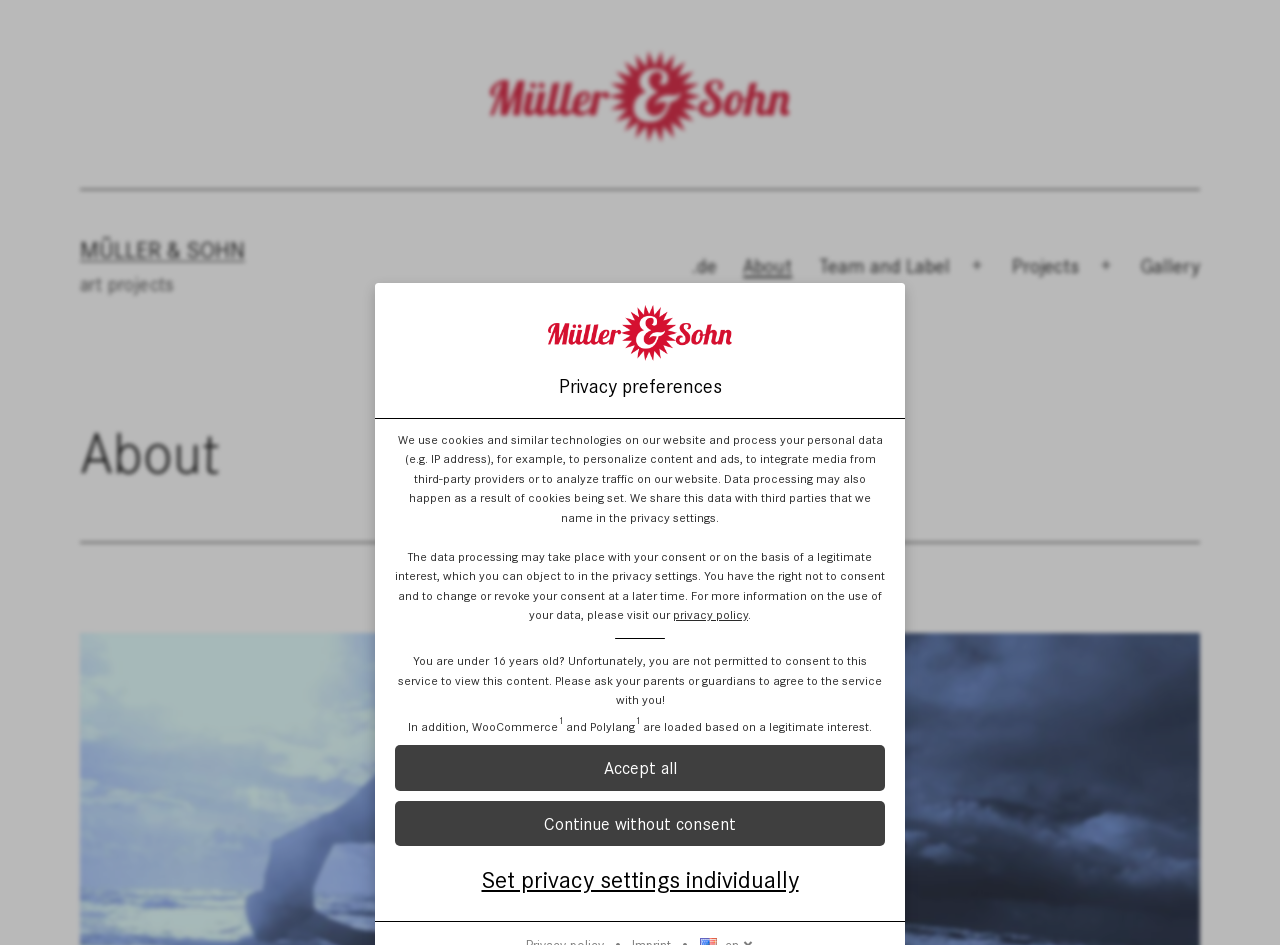Provide a one-word or short-phrase response to the question:
What is the purpose of the website?

Aesthetic research